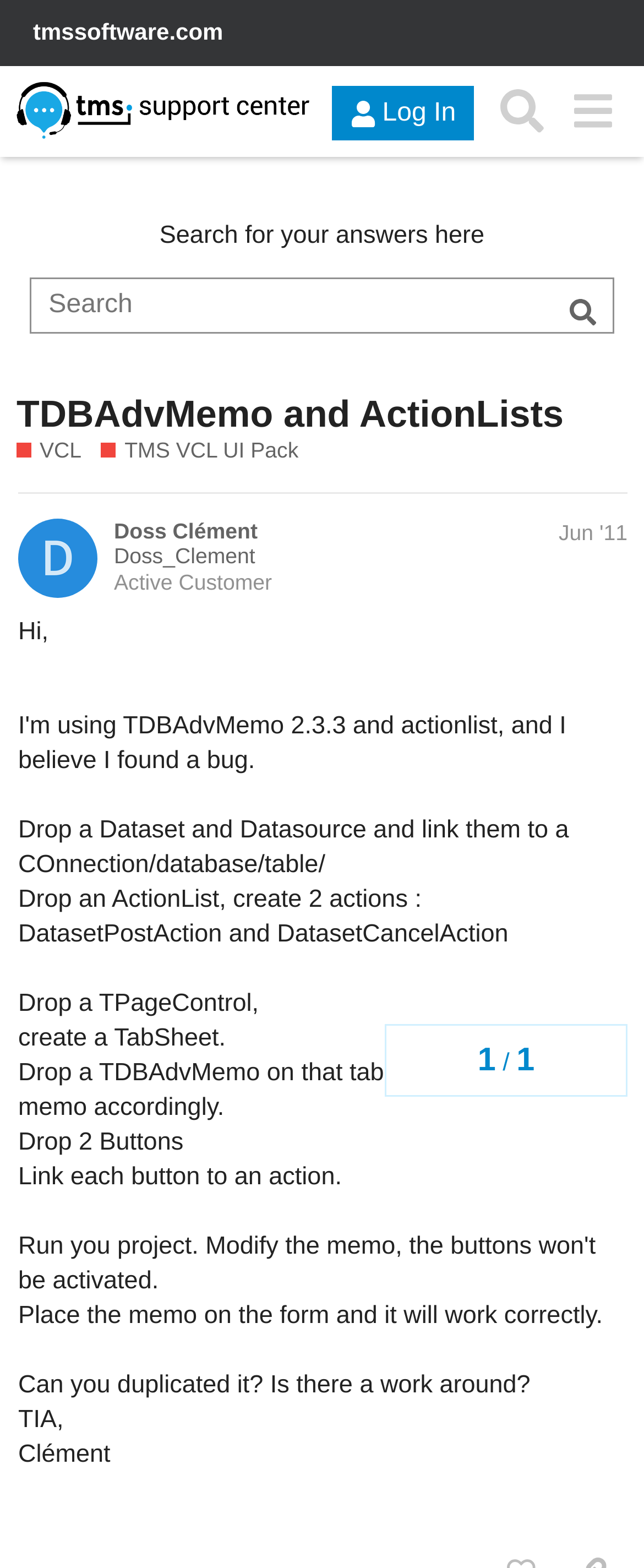Create an elaborate caption for the webpage.

The webpage appears to be a support forum or discussion board, specifically focused on TMS VCL UI Pack and ActionLists. At the top, there is a header section with a link to "tmssoftware.com" and a logo image with the text "TMS Support Center". Below this, there are buttons for "Log In" and "Search", as well as a search bar with a placeholder text "Search for your answers here". 

To the right of the search bar, there is a menu button with a dropdown option. Below the header section, there is a main content area with a heading "TDBAdvMemo and ActionLists" and several links to related topics, including "VCL" and "TMS VCL UI Pack". 

The main content area also contains a lengthy text passage, which appears to be a user's question or description of an issue they are experiencing with TDBAdvMemo and ActionLists. The text is divided into several paragraphs and describes a series of steps to reproduce the issue, including dropping datasets and datasources, creating actions, and linking them to a connection or database. 

The text also asks if others can duplicate the issue and if there is a workaround. At the bottom of the page, there is a navigation section with a topic progress indicator, showing the user's progress through the discussion thread. There is also a section with the user's profile information, including their name and join date.